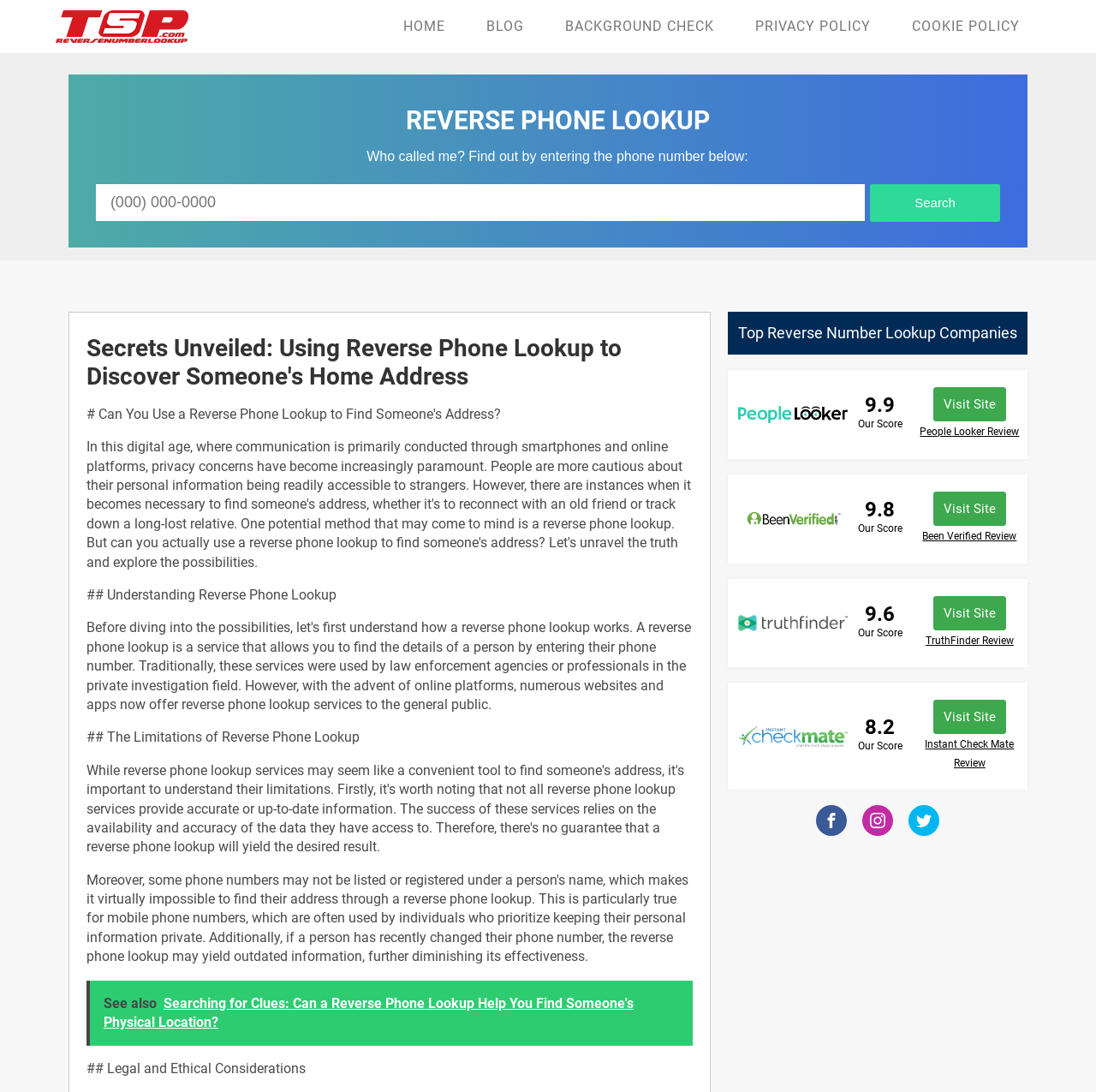Identify the bounding box coordinates for the element you need to click to achieve the following task: "Visit the HOME page". The coordinates must be four float values ranging from 0 to 1, formatted as [left, top, right, bottom].

[0.349, 0.0, 0.425, 0.048]